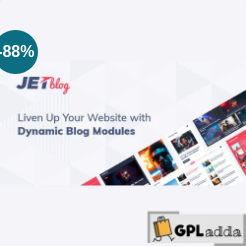Offer a meticulous description of the image.

The image showcases promotional content for "JetBlog," a blogging package designed to enhance websites built with Elementor. The visual features a modern design with overlapping shapes and a vibrant color palette. Prominently displayed is the text "Liven Up Your Website with Dynamic Blog Modules," highlighting the product's innovative features aimed at improving blogging capabilities. Additionally, a bold graphic indicates a discount of 88%, making it clear that this offer is time-sensitive. The bottom right corner includes the logo for GPLadda, suggesting it's a marketplace where this package can be purchased. This captivating design appeals to website developers and bloggers looking to upgrade their online presence with dynamic content modules.